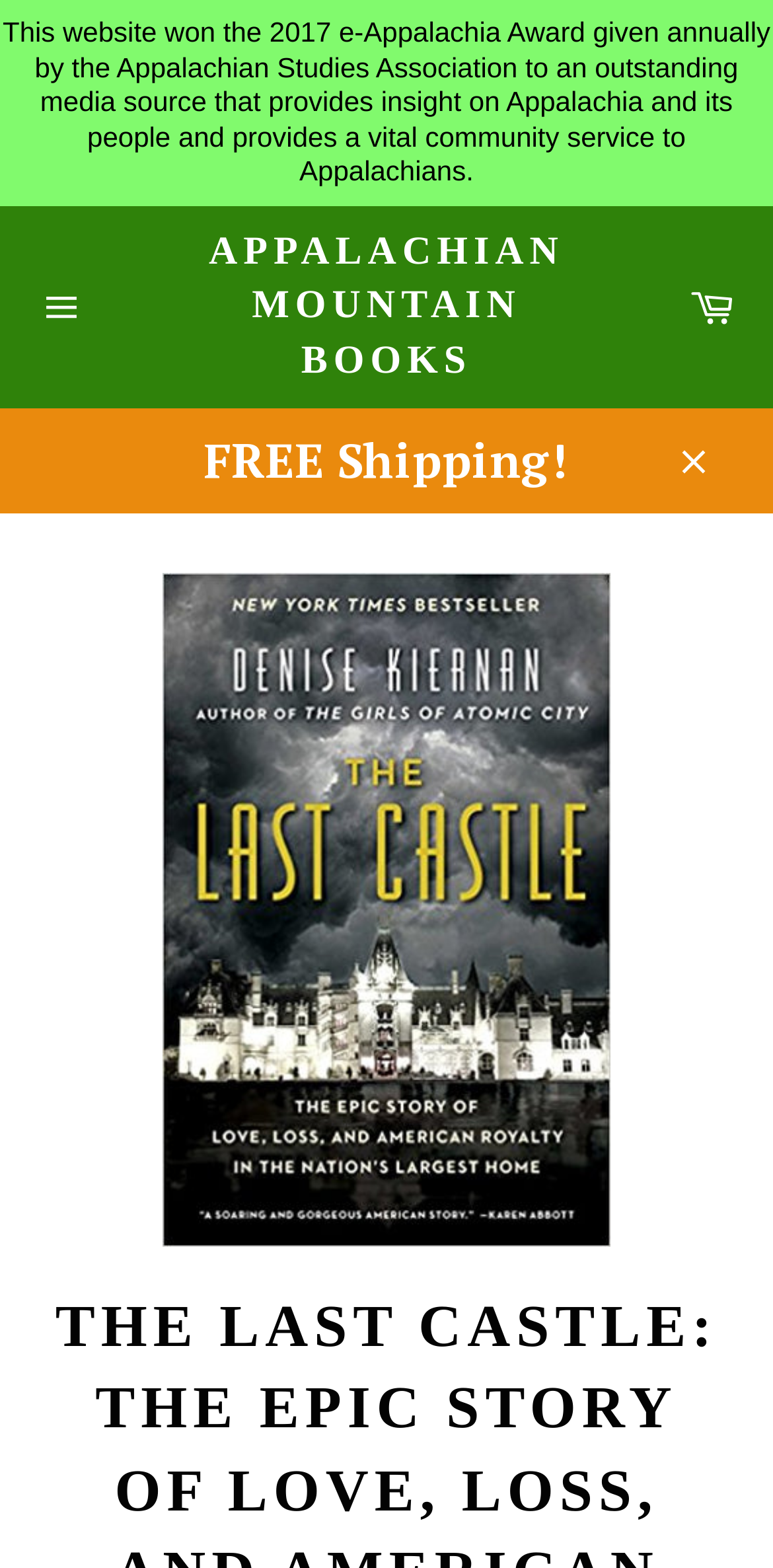Identify and extract the heading text of the webpage.

THE LAST CASTLE: THE EPIC STORY OF LOVE, LOSS, AND AMERICAN ROYALTY IN THE NATION’S LARGEST HOME BY DENISE KIERNAN